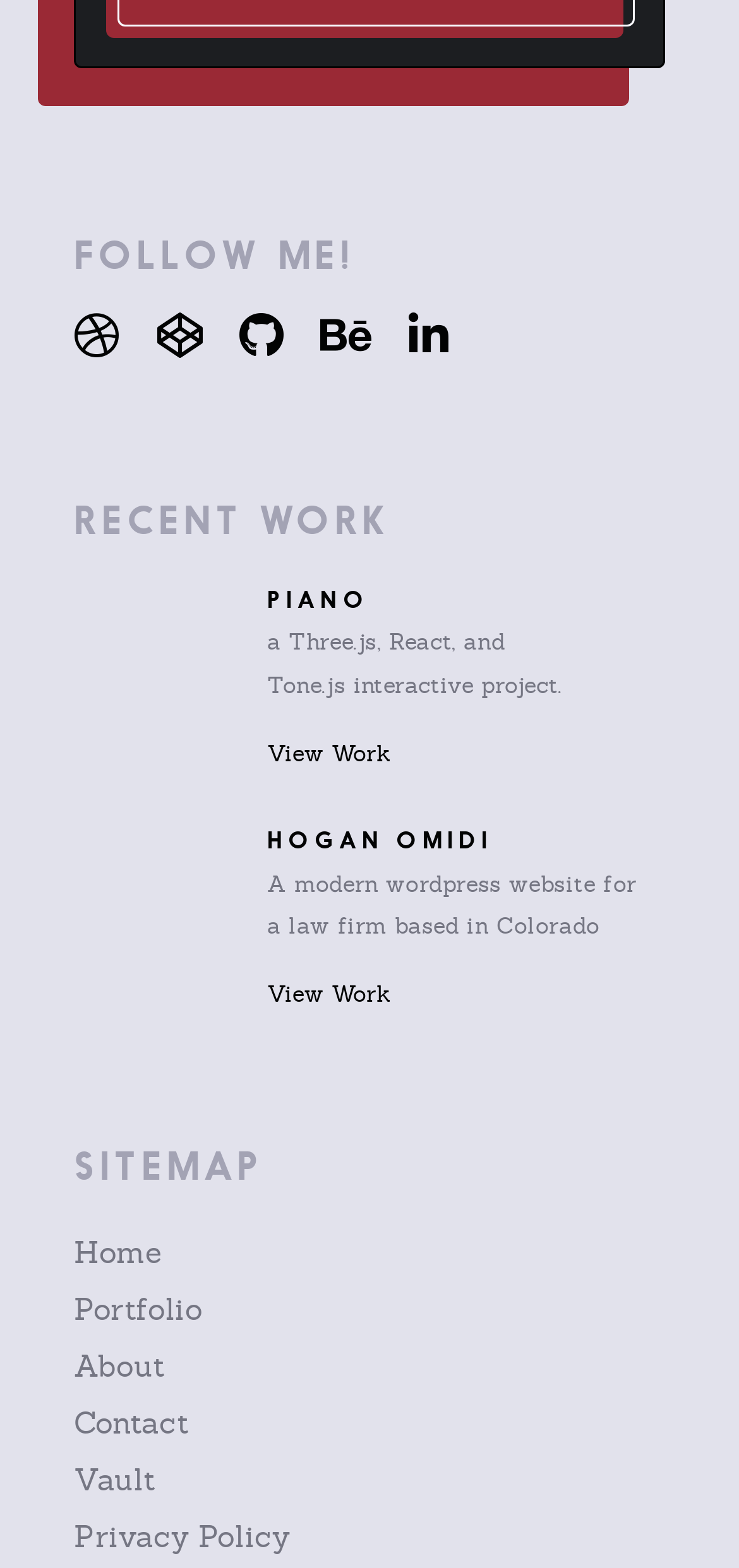What is the title of the first project?
Answer with a single word or phrase, using the screenshot for reference.

PIANO